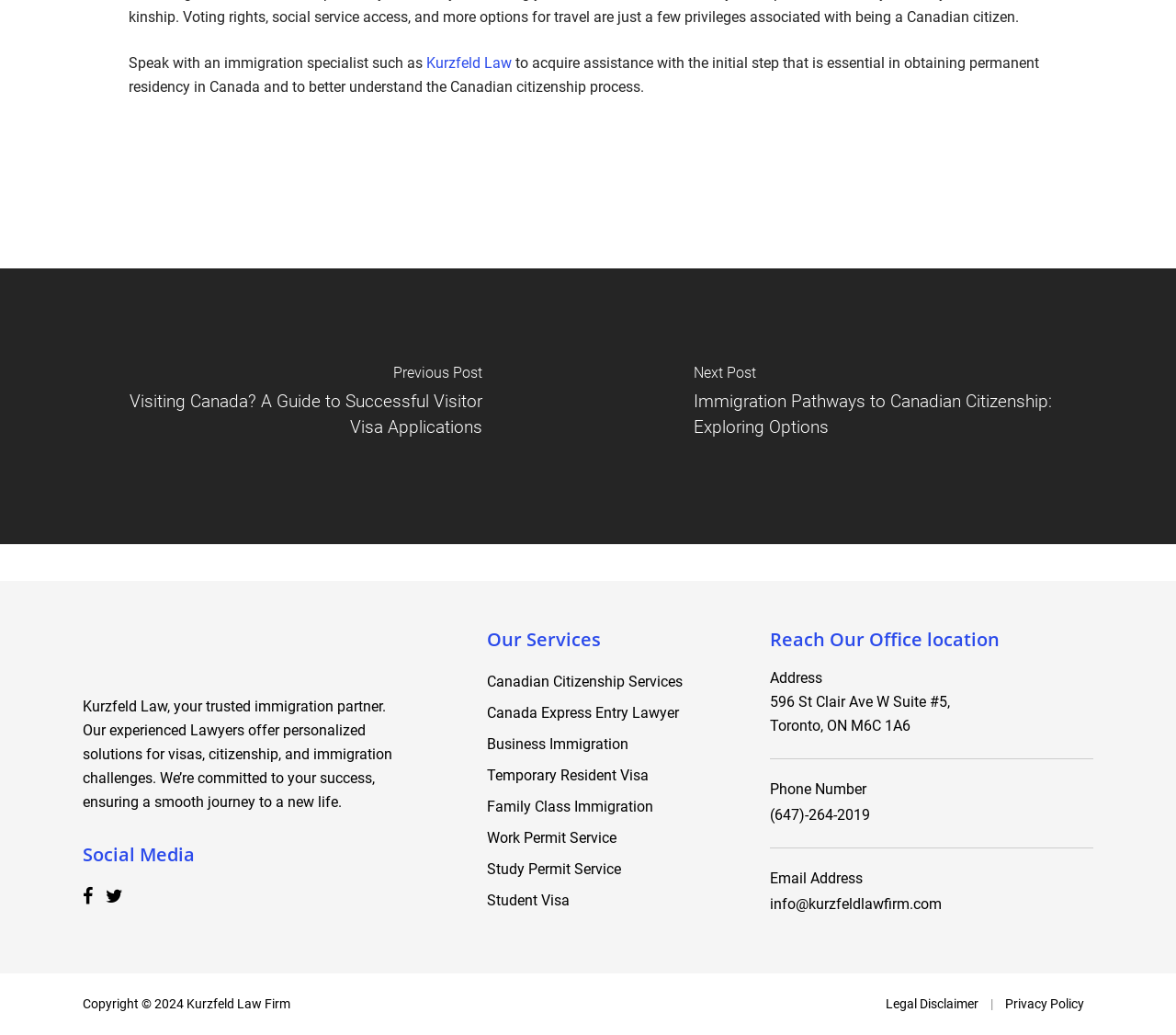Please identify the bounding box coordinates of the element I need to click to follow this instruction: "Speak with an immigration specialist".

[0.362, 0.052, 0.435, 0.069]